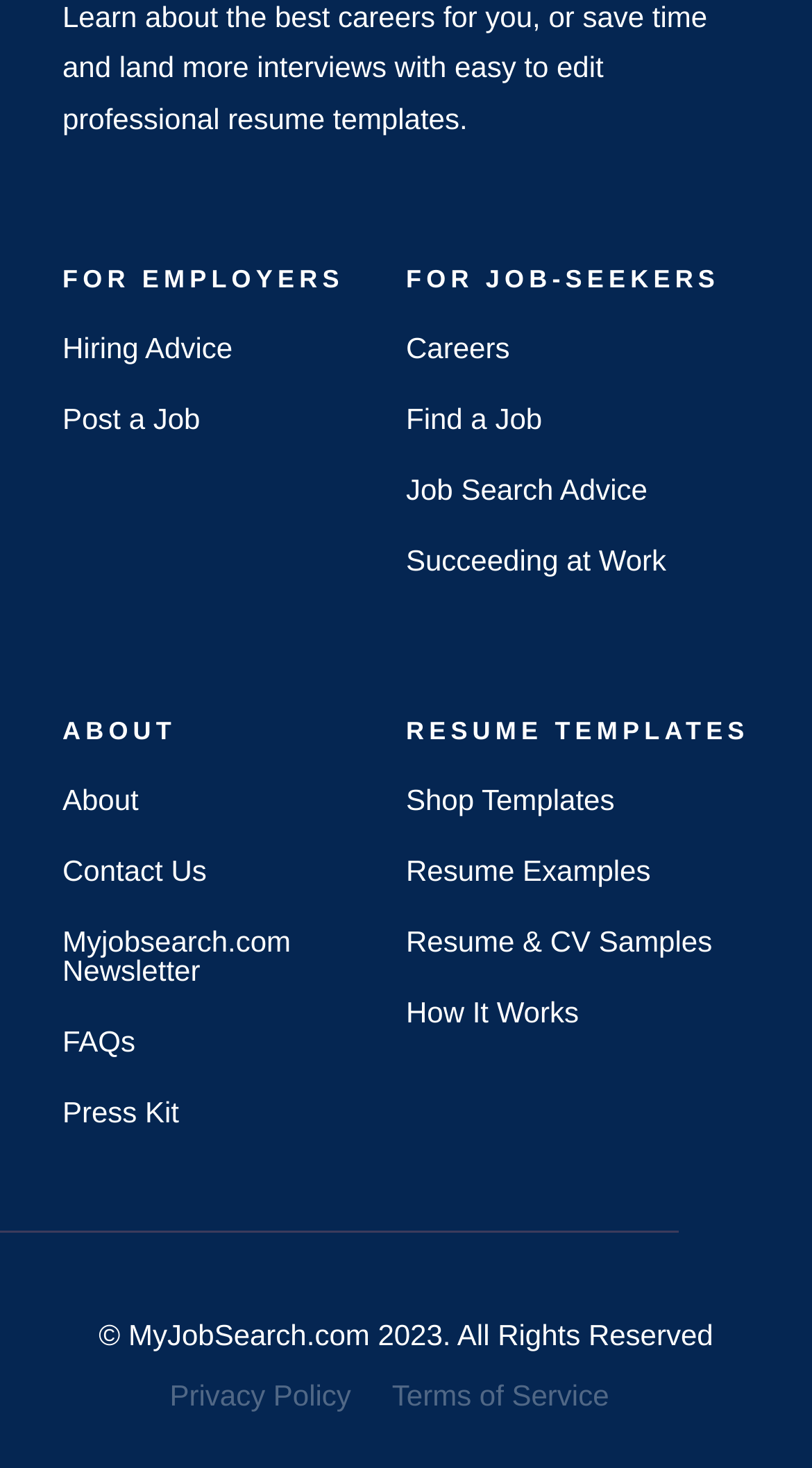Use a single word or phrase to answer the following:
How many main sections are on this webpage?

4